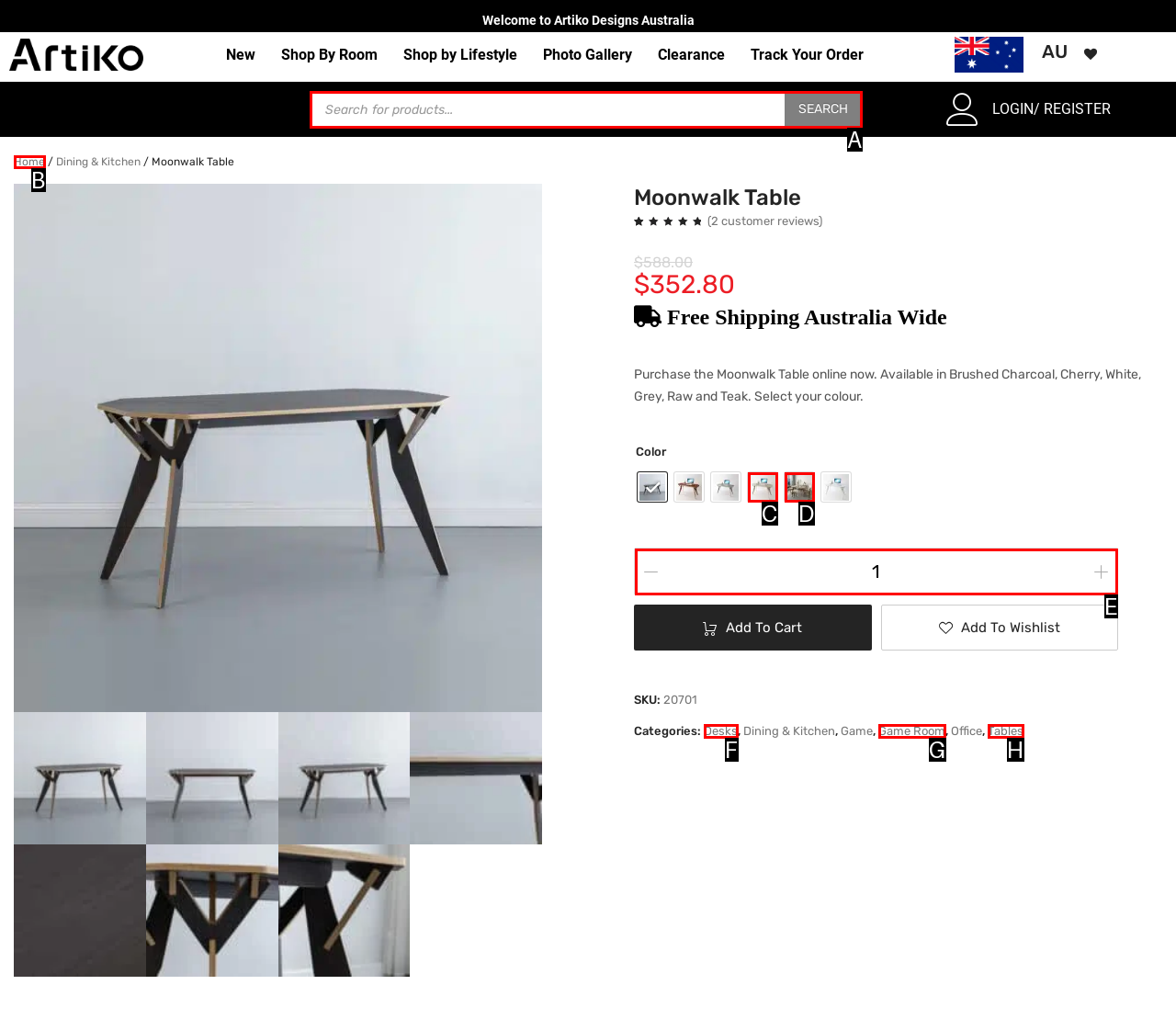Identify which lettered option to click to carry out the task: Search for products. Provide the letter as your answer.

A